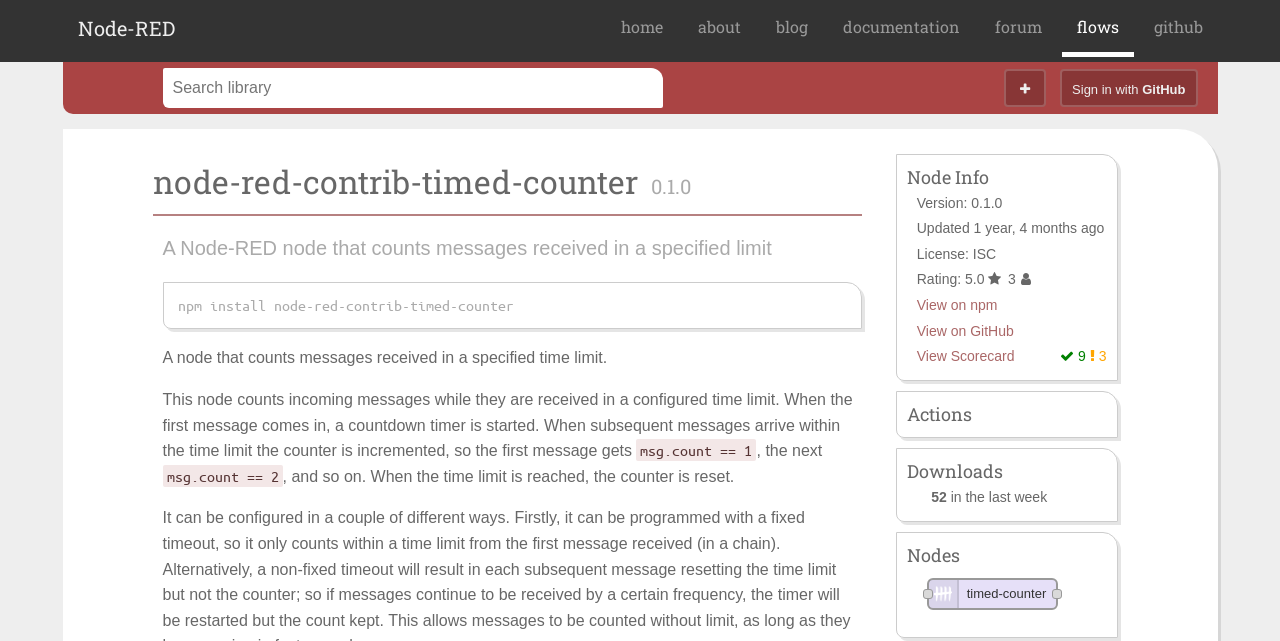Specify the bounding box coordinates of the region I need to click to perform the following instruction: "View PMC images". The coordinates must be four float numbers in the range of 0 to 1, i.e., [left, top, right, bottom].

None